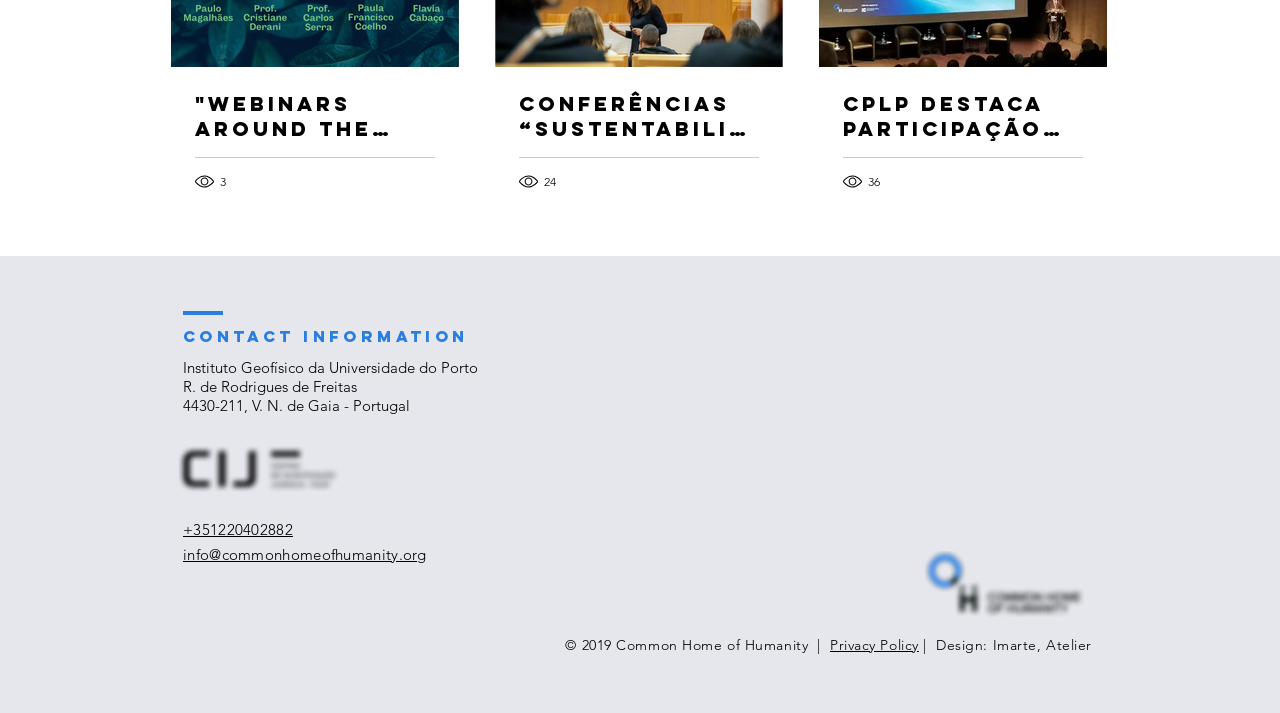Utilize the information from the image to answer the question in detail:
What is the phone number of the institution?

I found the answer by looking at the contact information section, where the phone number '+351220402882' is listed.